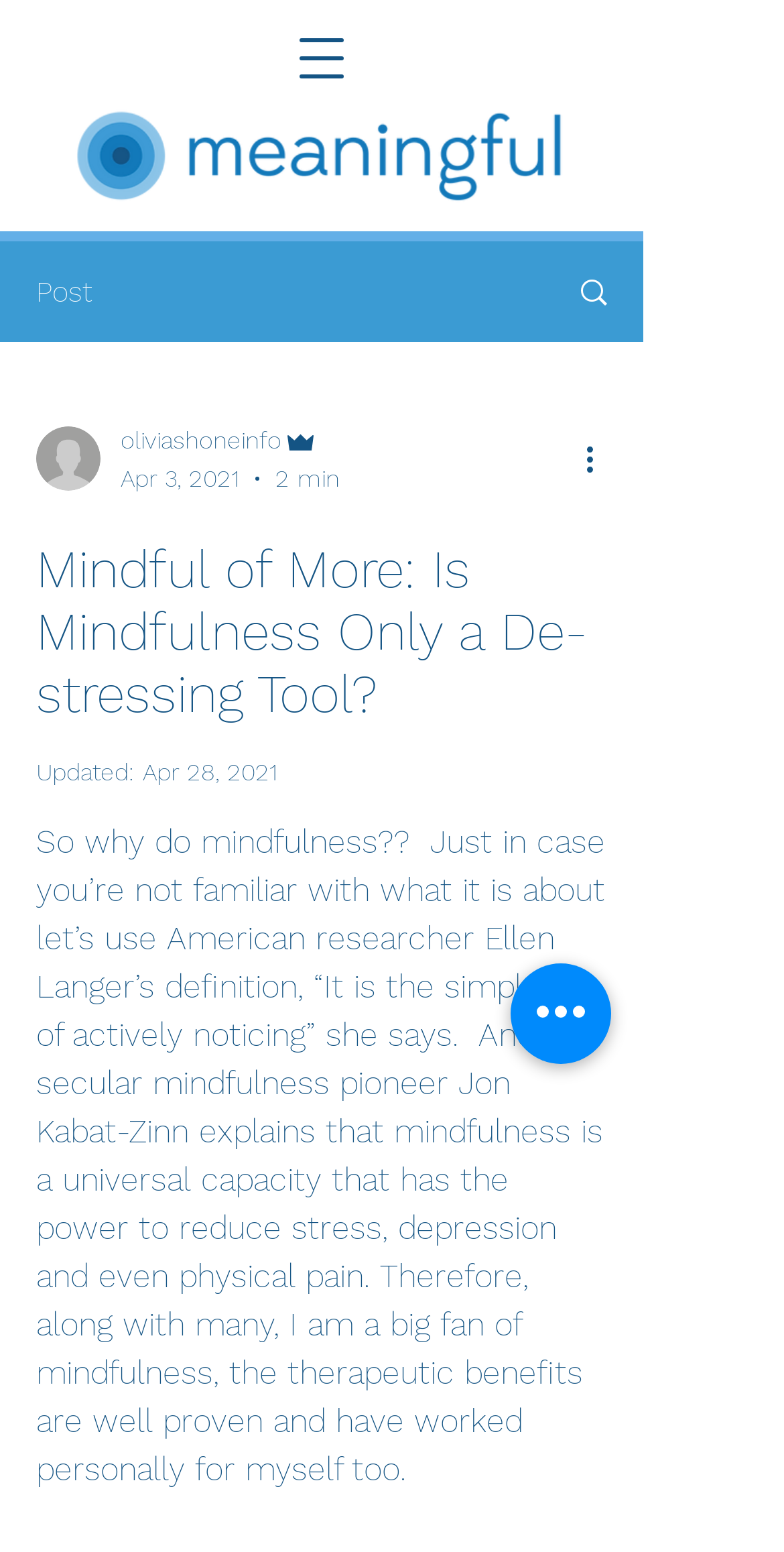Please give a one-word or short phrase response to the following question: 
What is the purpose of mindfulness?

reduce stress, depression and physical pain